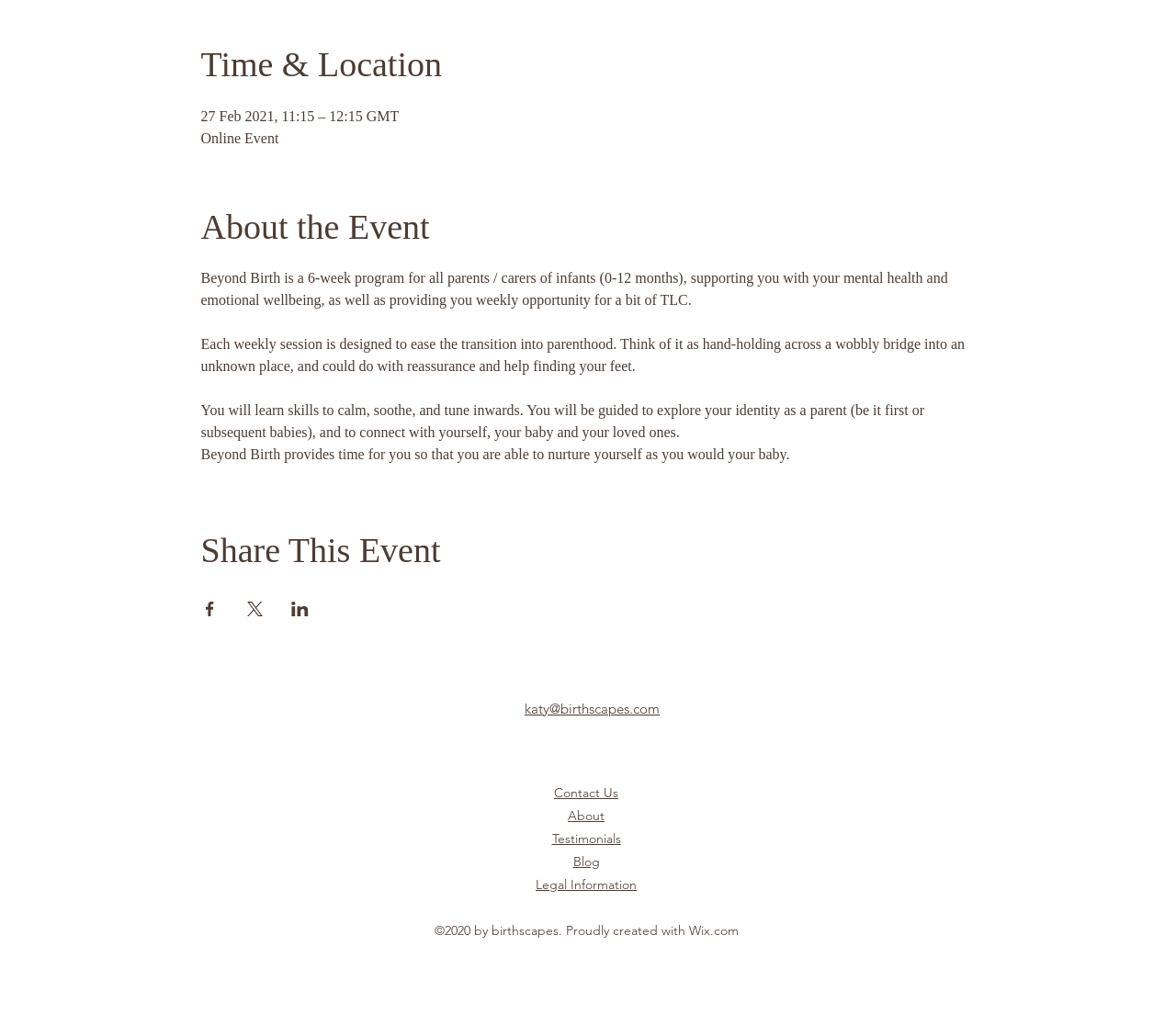Bounding box coordinates should be provided in the format (top-left x, top-left y, bottom-right x, bottom-right y) with all values between 0 and 1. Identify the bounding box for this UI element: Legal Information

[0.455, 0.855, 0.541, 0.871]